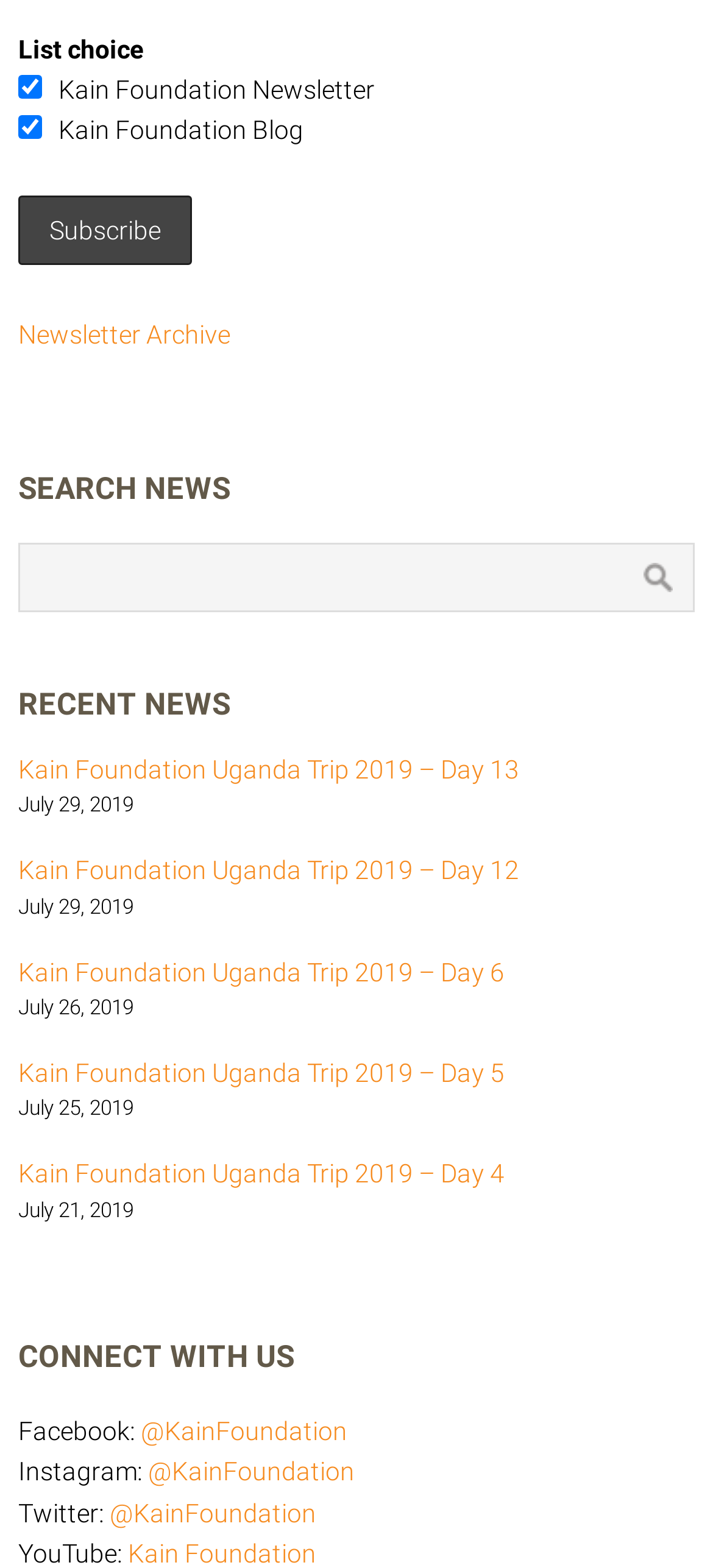Determine the coordinates of the bounding box that should be clicked to complete the instruction: "Subscribe to newsletters". The coordinates should be represented by four float numbers between 0 and 1: [left, top, right, bottom].

[0.026, 0.124, 0.269, 0.168]